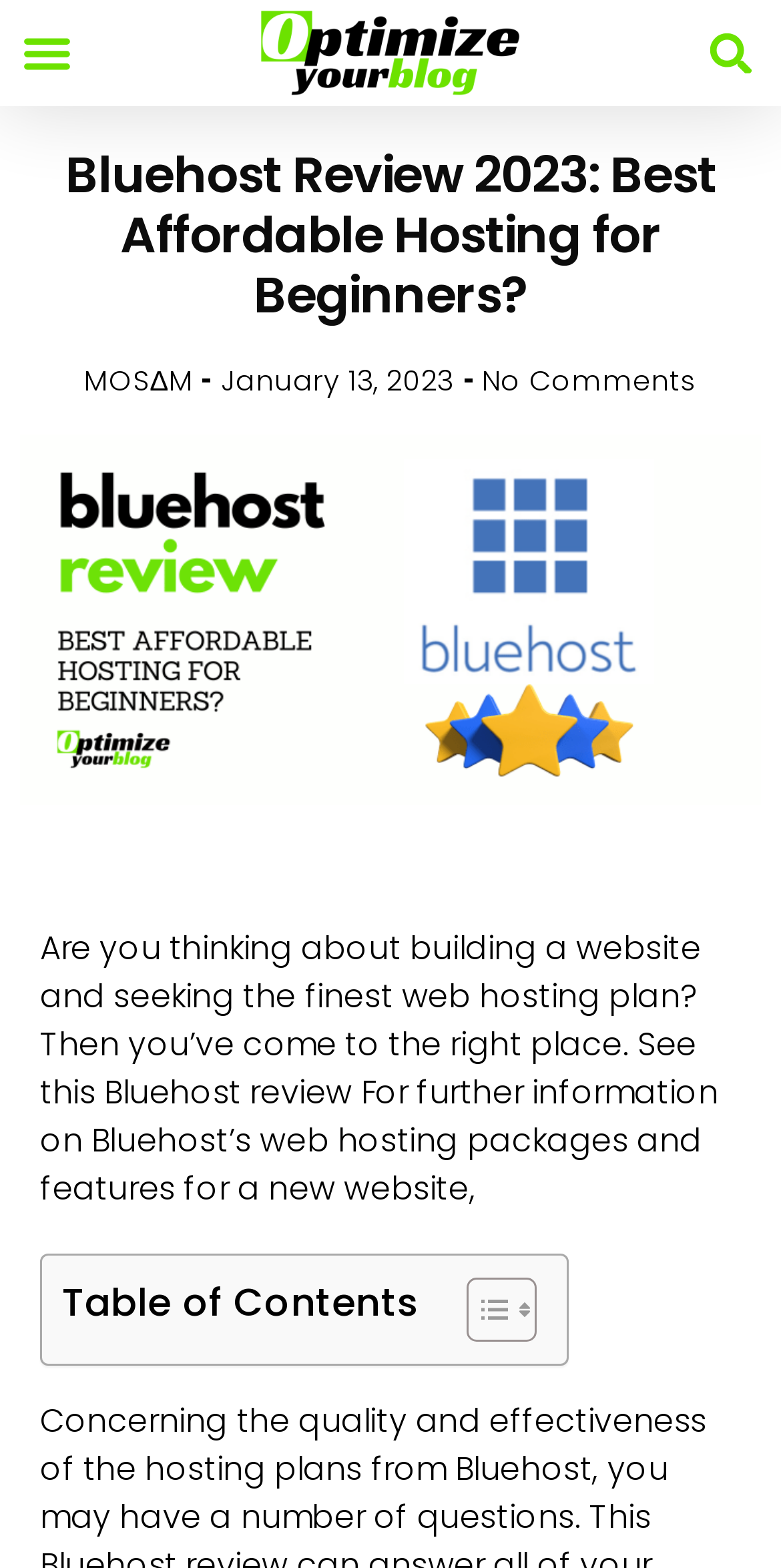What is the website's logo?
Using the visual information, reply with a single word or short phrase.

optimizeyourblog.com